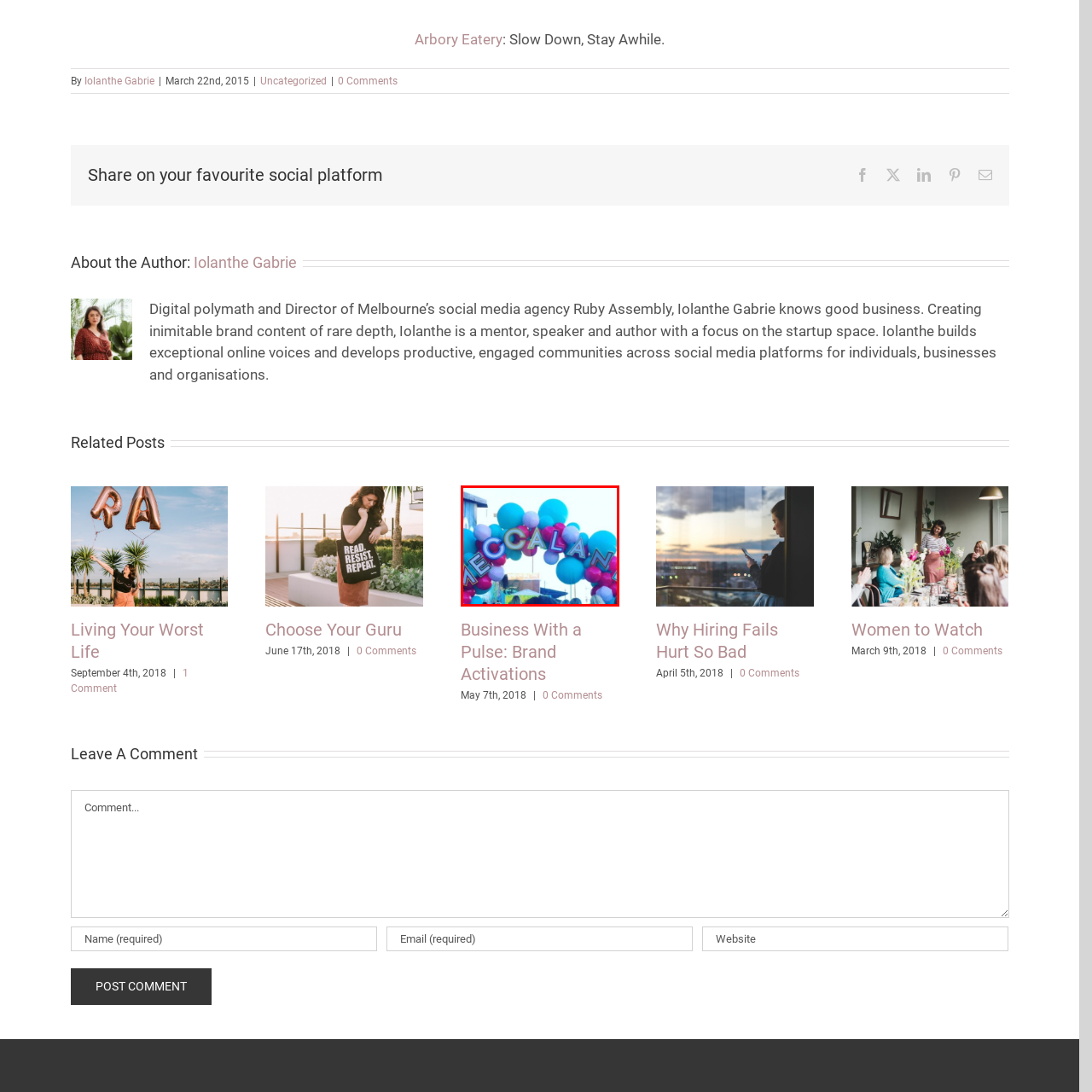Create a detailed description of the image enclosed by the red bounding box.

The image captures a vibrant entryway adorned with a colorful balloon arch, showcasing the word "MECCALAND." The arch features a mix of large turquoise and pink balloons, adding a festive and playful atmosphere. The backdrop hints at an outdoor event, likely designed to welcome guests into a lively space filled with excitement and creativity. The combination of colors and whimsical design suggests a celebratory theme, inviting attendees to gather and enjoy the festivities ahead.